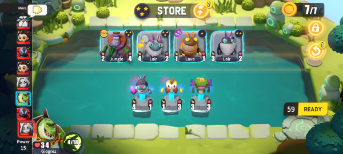Answer the following in one word or a short phrase: 
What is represented by the collection of coins in the top right corner?

Currency